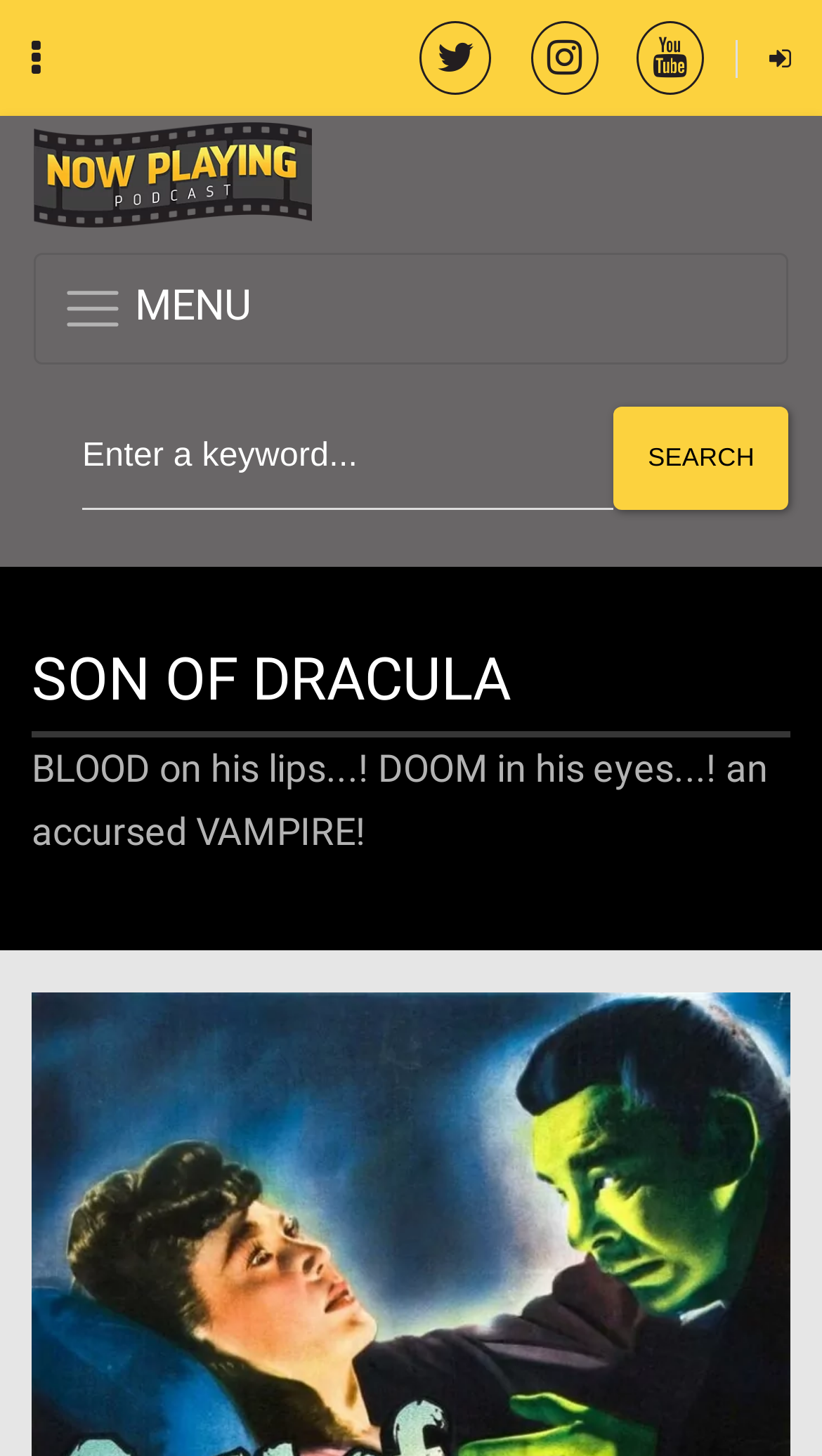Provide a thorough description of the webpage you see.

The webpage is about the "Son of Dracula" podcast, as indicated by the title "Son of Dracula – Now Playing Podcast". 

At the top left, there are five social media links, represented by icons, arranged horizontally. The first link is at the top left corner, and the subsequent links are positioned to its right. 

Below the social media links, there is a logo of "Now Playing Podcast" with the text "Now Playing Podcast" written next to it. 

To the right of the logo, there is a toggle navigation button with the text "MENU" written above it. 

Below the navigation button, there is a search bar where users can enter a keyword. The search bar has a placeholder text "Enter a keyword..." and a "SEARCH" button to its right. 

The main content of the webpage starts with a heading "SON OF DRACULA" in a large font size. Below the heading, there is a descriptive text "BLOOD on his lips...! DOOM in his eyes...! an accursed VAMPIRE!" that summarizes the podcast's theme.